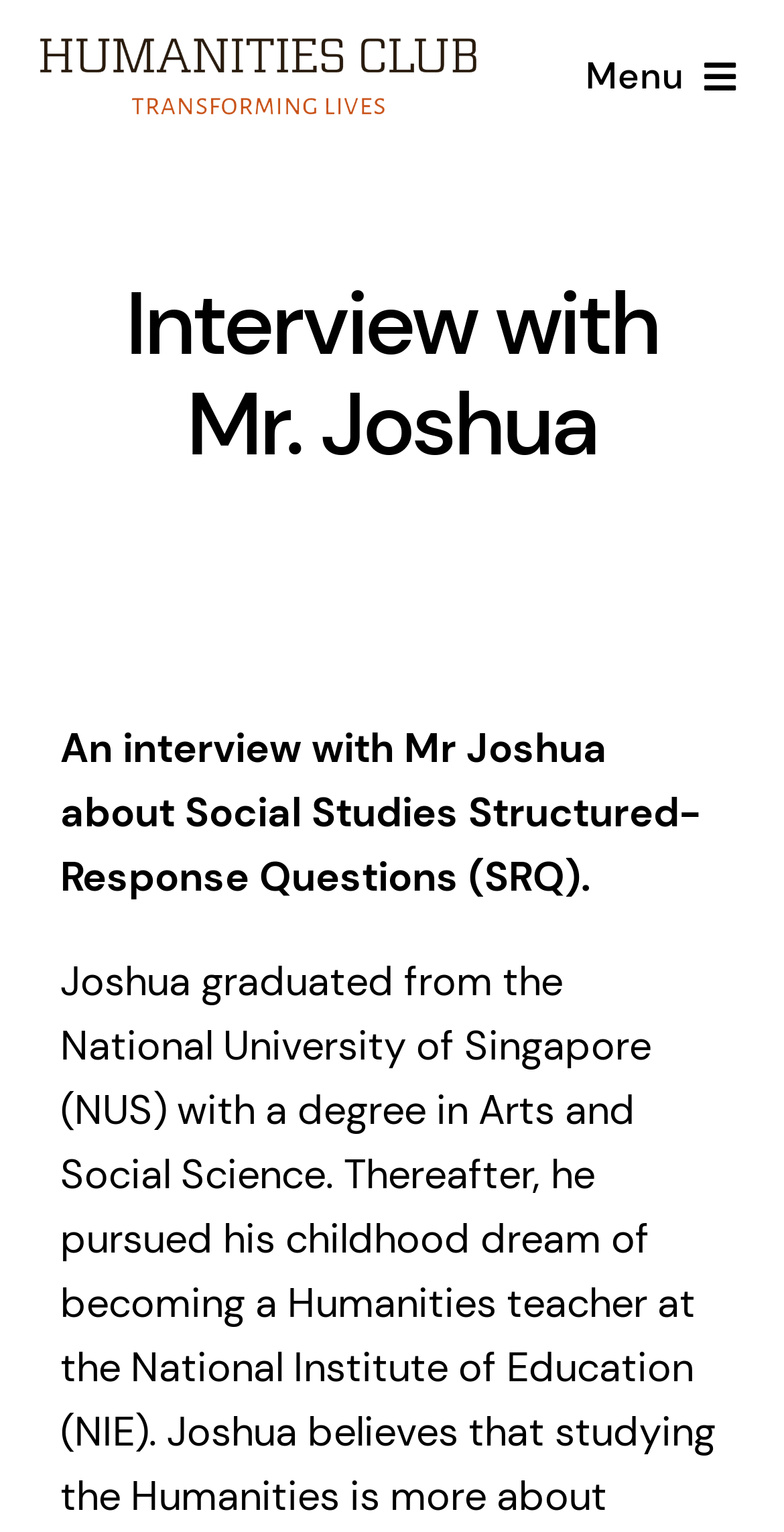Provide a single word or phrase to answer the given question: 
How many links are there in the navigation menu?

6